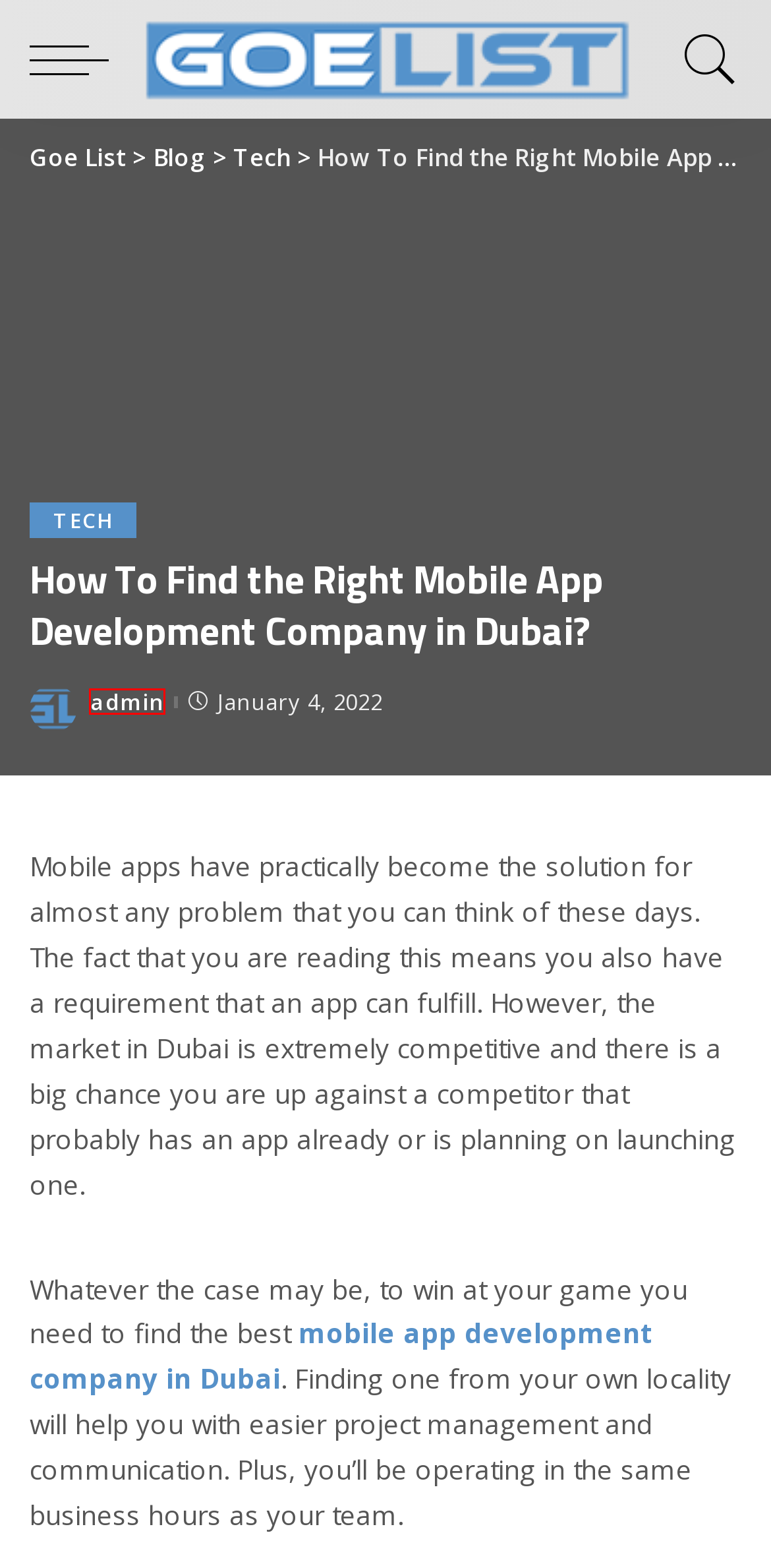Given a screenshot of a webpage with a red bounding box around an element, choose the most appropriate webpage description for the new page displayed after clicking the element within the bounding box. Here are the candidates:
A. Tech Archives - Goe List - Latest Online Blog
B. Elevate Your Expertise with Advanced CISSP Training - Goe List - Latest Online Blog
C. admin, Author at Goe List - Goe List - Latest Online Blog
D. Education Archives - Goe List - Latest Online Blog
E. Home - Goe List - Latest Online Blog & News Portal
F. Blog - Goe List - Latest Online Blog
G. Uncategorized Archives - Goe List - Latest Online Blog
H. 5 Tips to Improve Your Online Marketing Strategy - Goe List - Latest Online Blog

C